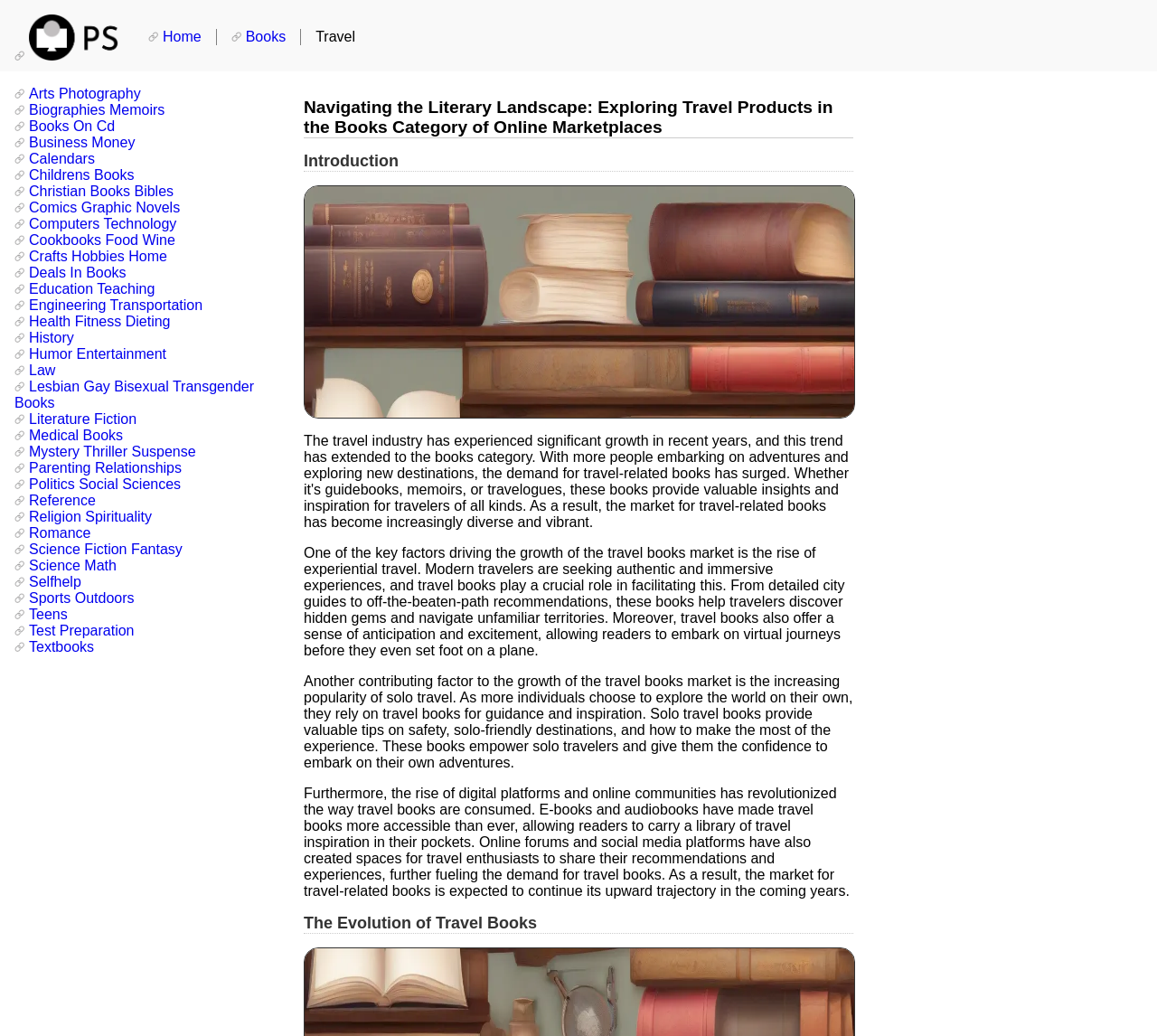What type of travel is becoming increasingly popular? From the image, respond with a single word or brief phrase.

Solo travel